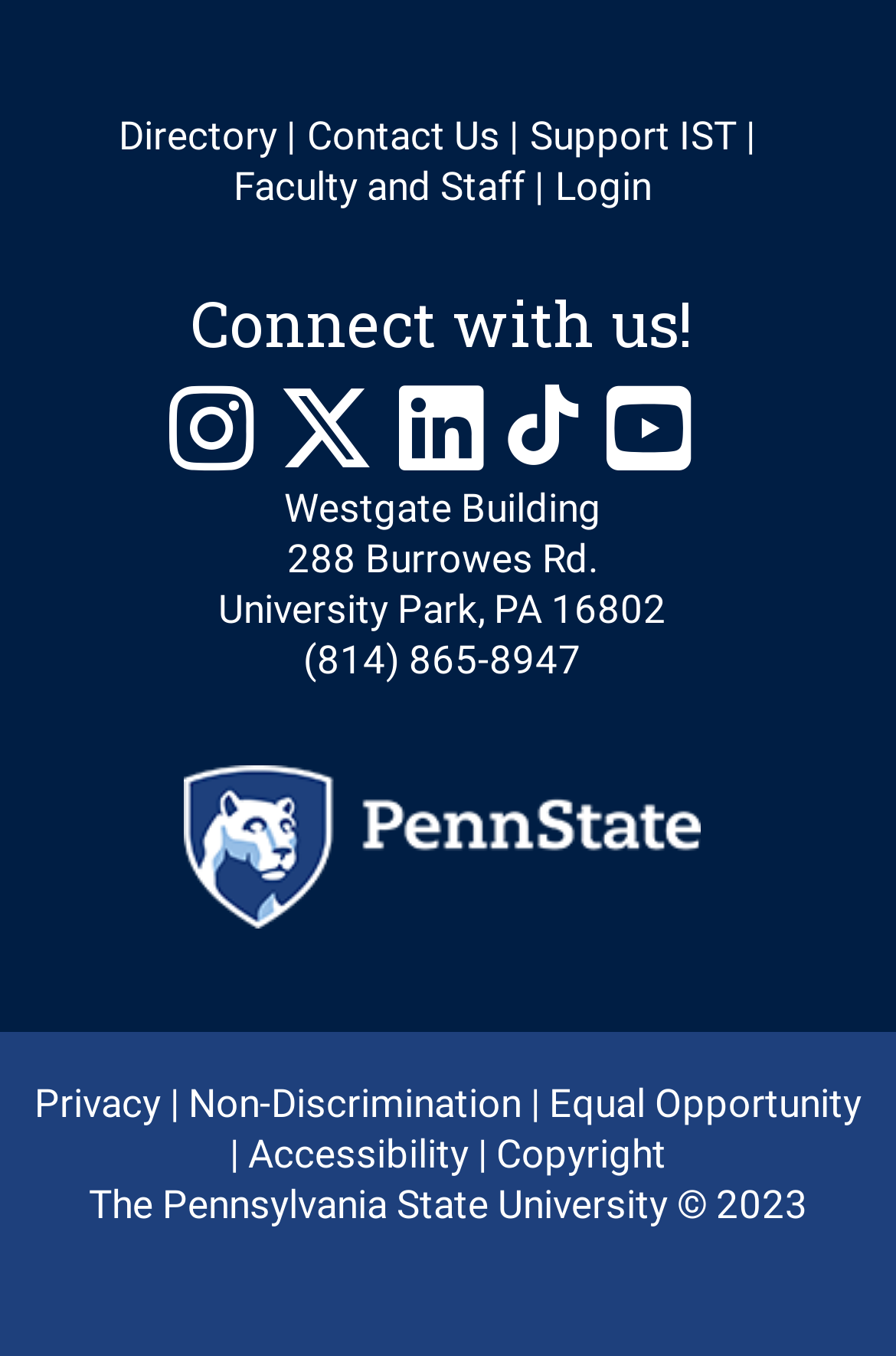Please provide a brief answer to the following inquiry using a single word or phrase:
What is the copyright year?

2023